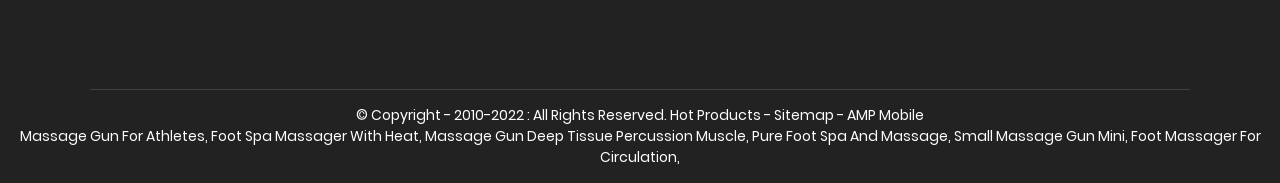From the webpage screenshot, identify the region described by Foot Massager For Circulation. Provide the bounding box coordinates as (top-left x, top-left y, bottom-right x, bottom-right y), with each value being a floating point number between 0 and 1.

[0.469, 0.691, 0.985, 0.915]